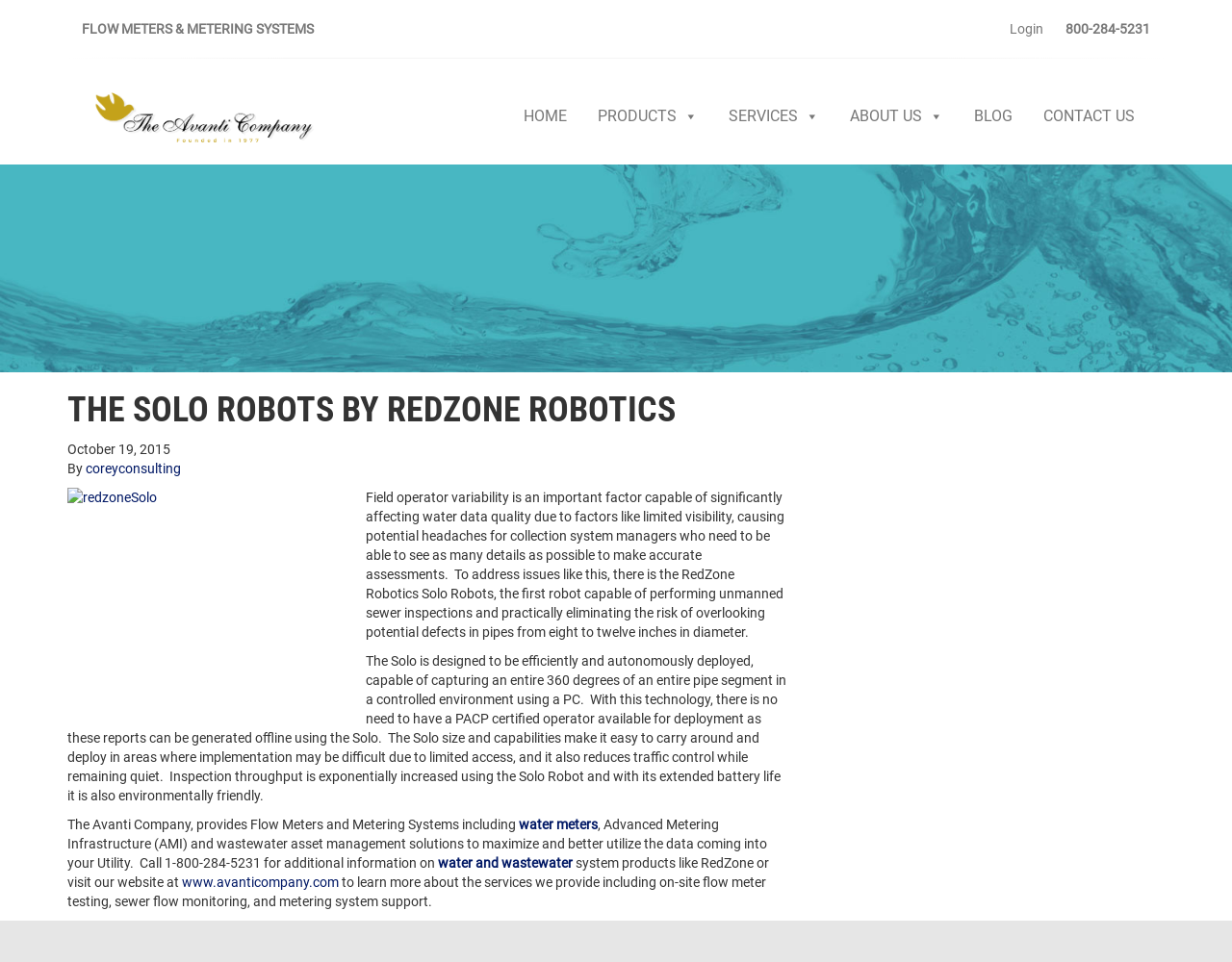Provide your answer in a single word or phrase: 
What is the name of the company providing Flow Meters and Metering Systems?

The Avanti Company